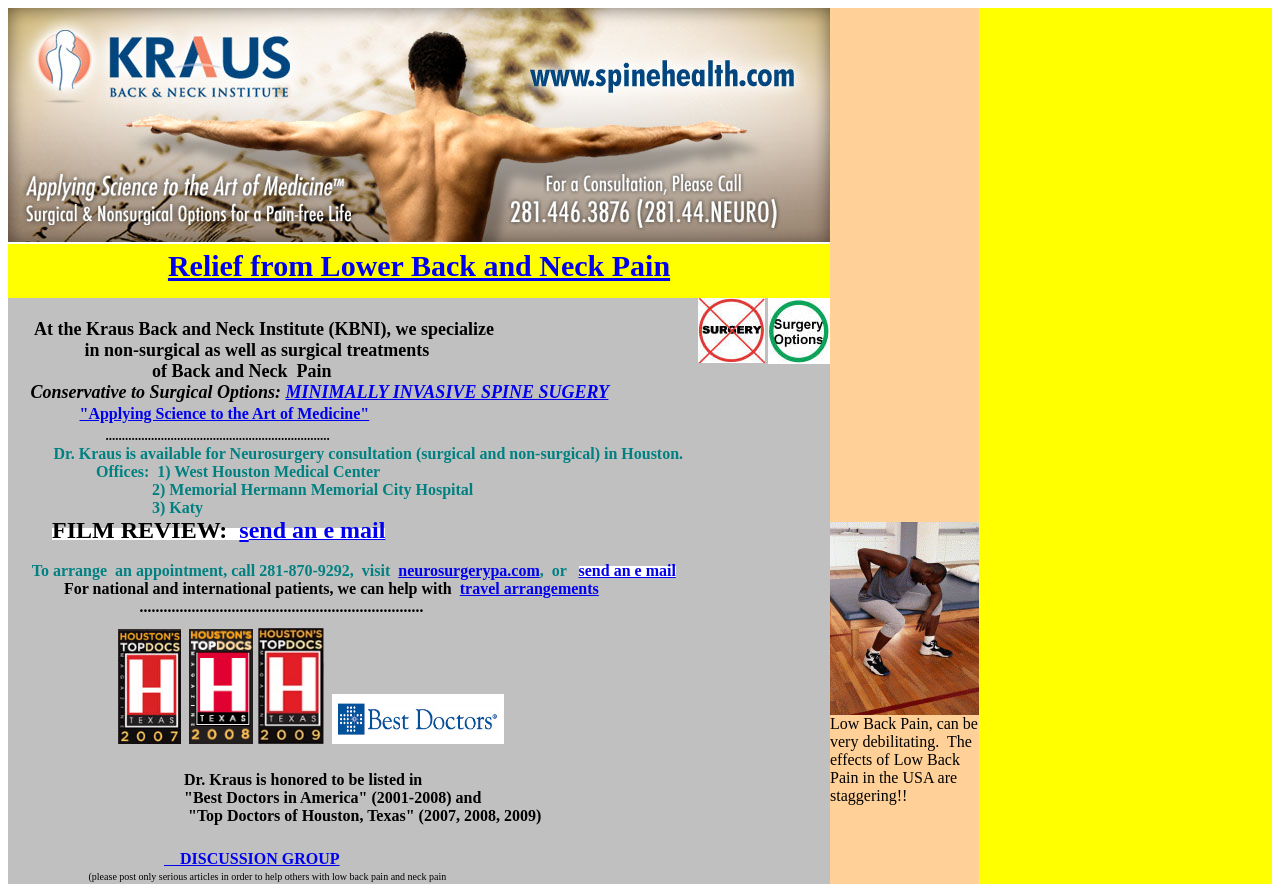Can you find the bounding box coordinates of the area I should click to execute the following instruction: "Click the link to spinehealth.com"?

[0.006, 0.009, 0.648, 0.337]